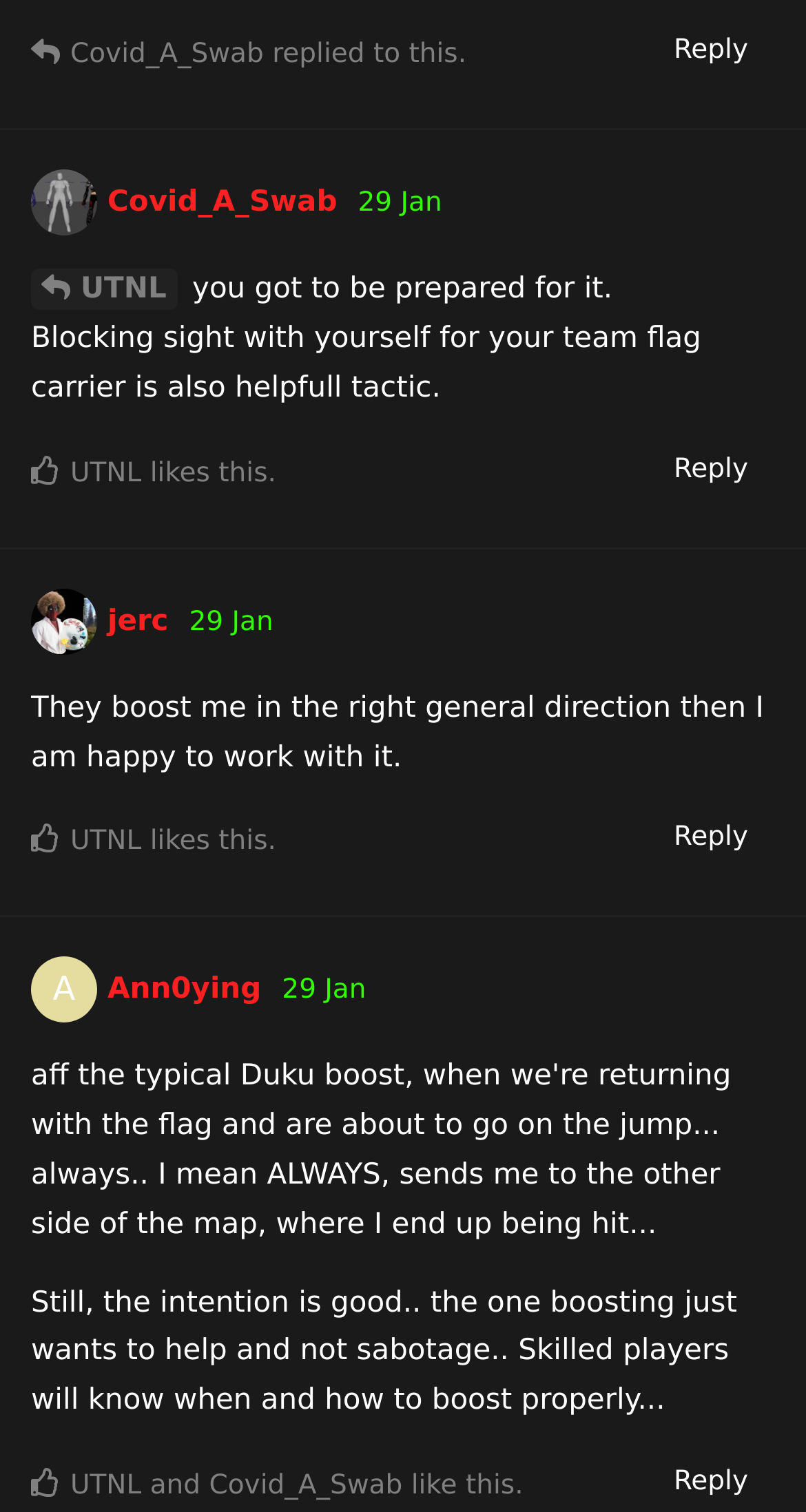Identify the bounding box coordinates of the section to be clicked to complete the task described by the following instruction: "Click the 'Reply' button". The coordinates should be four float numbers between 0 and 1, formatted as [left, top, right, bottom].

[0.803, 0.01, 0.962, 0.059]